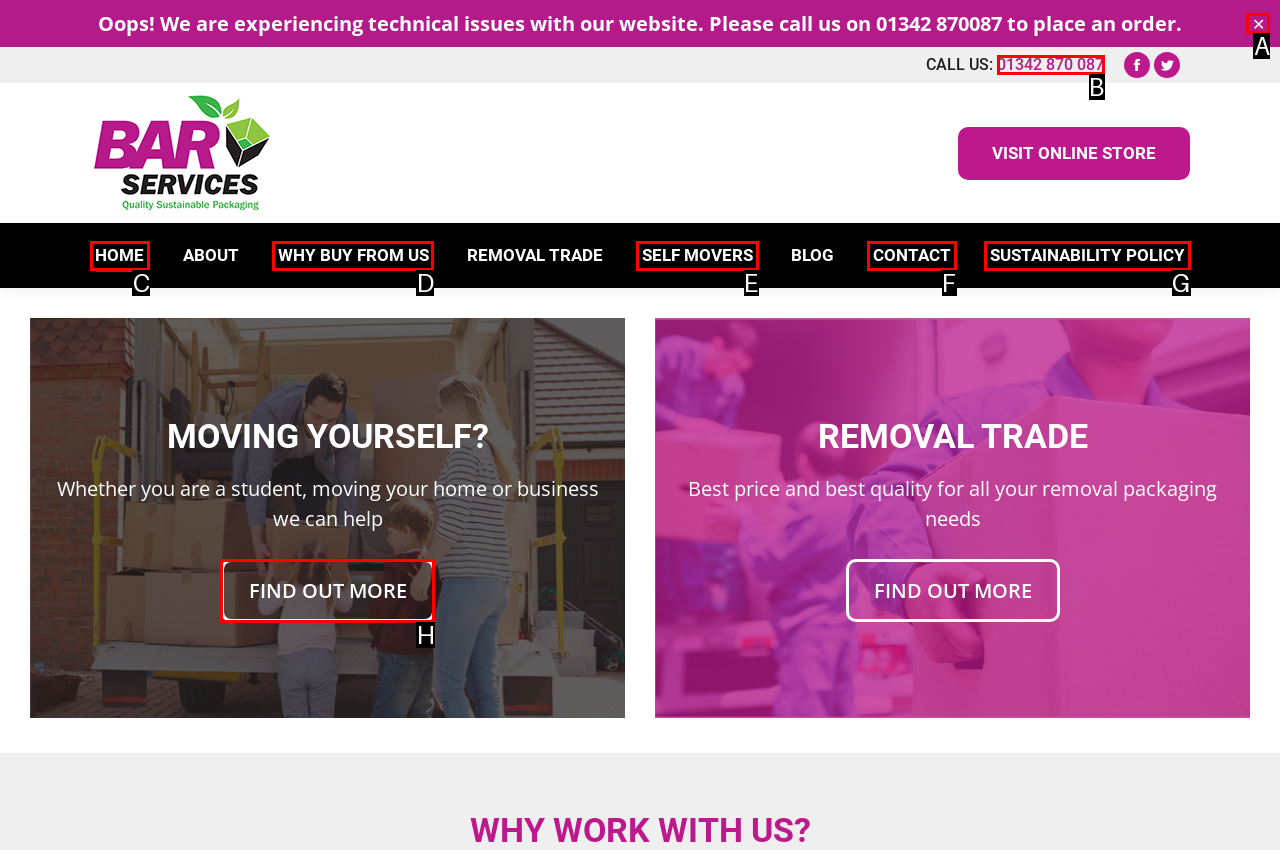Which lettered option should be clicked to perform the following task: cancel service
Respond with the letter of the appropriate option.

None